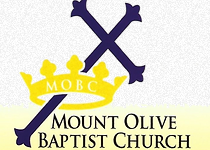Answer this question in one word or a short phrase: What does the purple cross represent?

Christian faith